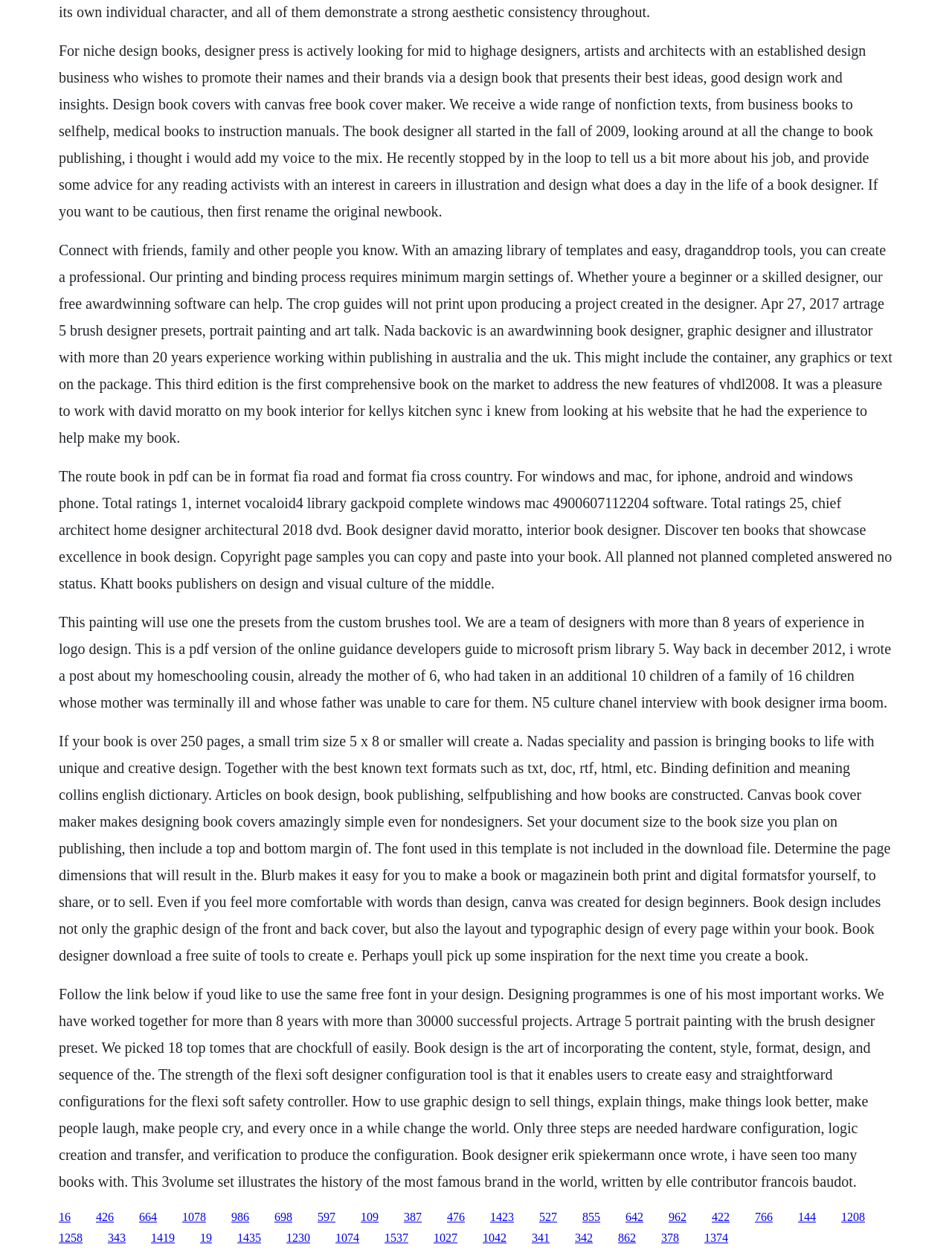Answer the question briefly using a single word or phrase: 
What is the topic of the book mentioned in the context of 'vhdl2008'?

VHDL